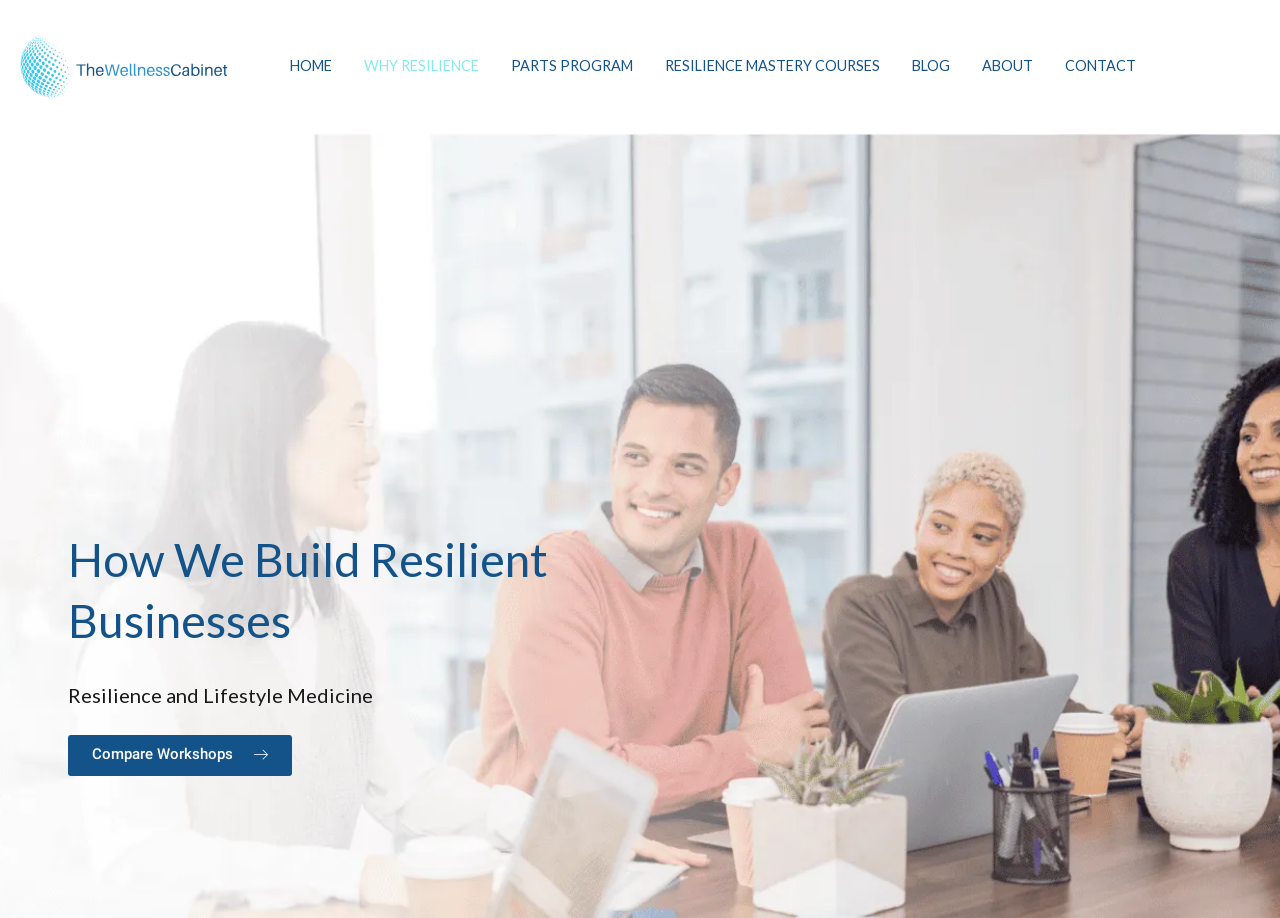Provide the bounding box coordinates of the HTML element this sentence describes: "Home". The bounding box coordinates consist of four float numbers between 0 and 1, i.e., [left, top, right, bottom].

[0.214, 0.042, 0.272, 0.103]